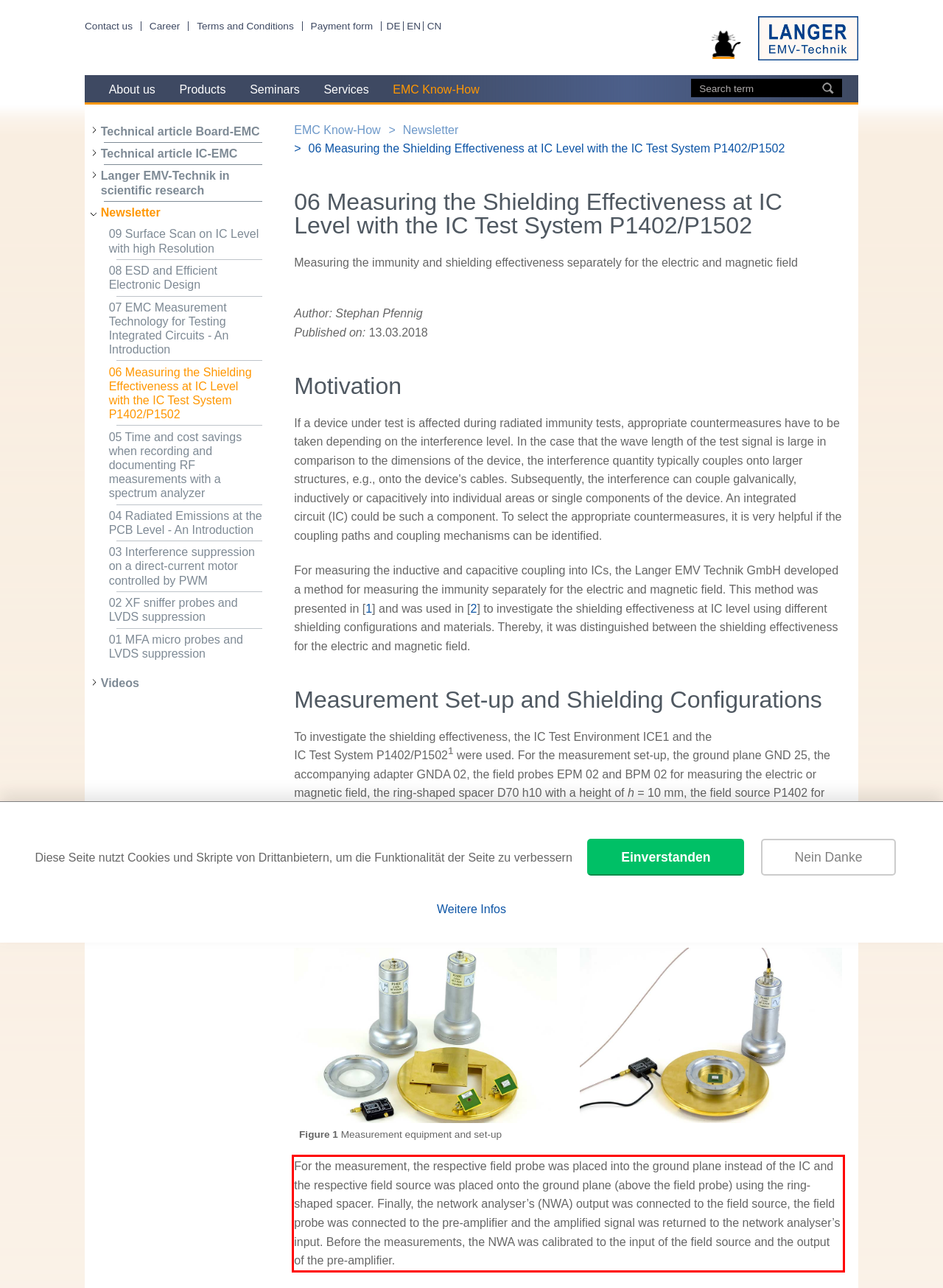Please perform OCR on the text content within the red bounding box that is highlighted in the provided webpage screenshot.

For the measurement, the respective field probe was placed into the ground plane instead of the IC and the respective field source was placed onto the ground plane (above the field probe) using the ring-shaped spacer. Finally, the network analyser’s (NWA) output was connected to the field source, the field probe was connected to the pre‑amplifier and the amplified signal was returned to the network analyser’s input. Before the measurements, the NWA was calibrated to the input of the field source and the output of the pre‑amplifier.